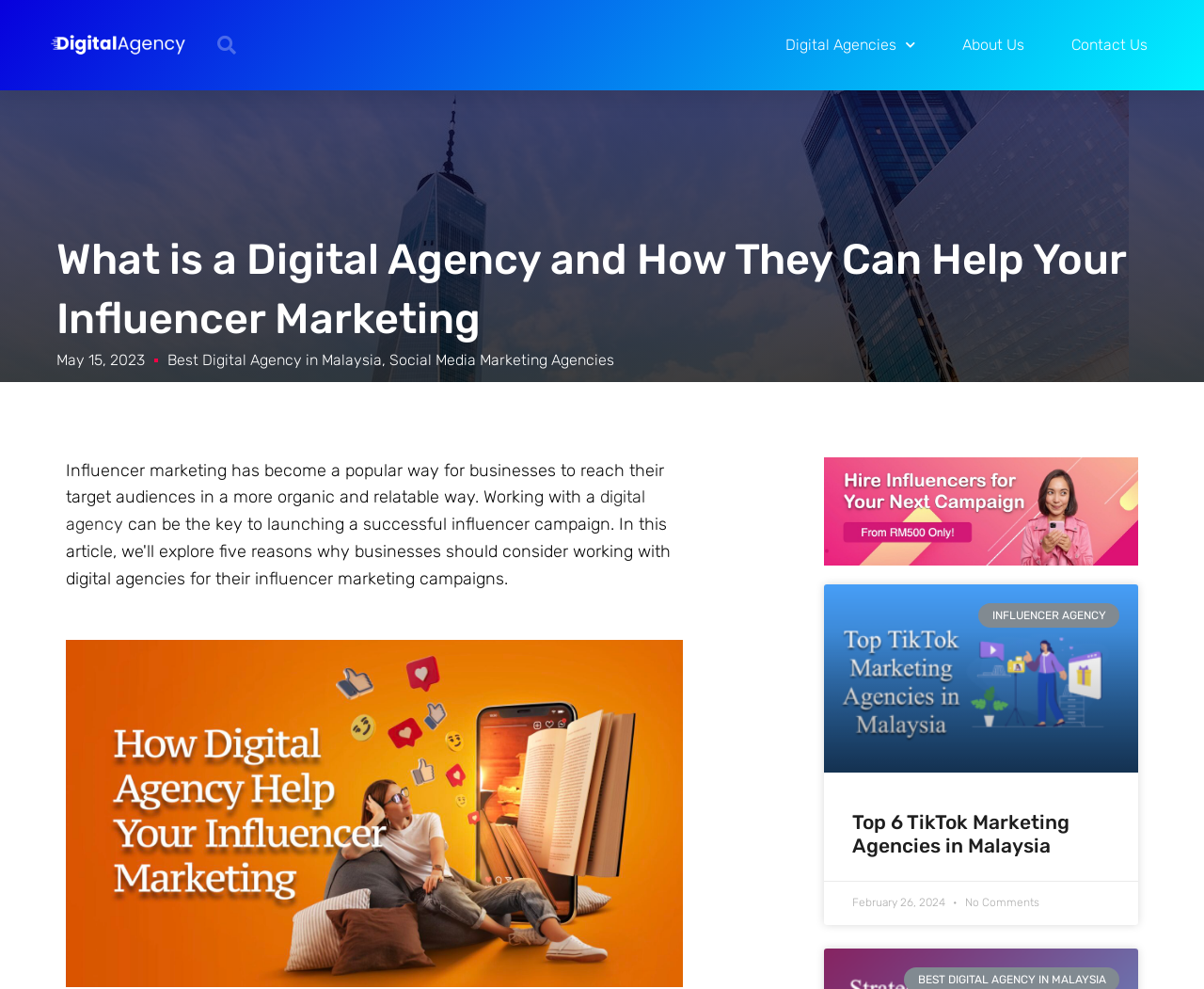Identify the bounding box coordinates of the element to click to follow this instruction: 'Leave a reply'. Ensure the coordinates are four float values between 0 and 1, provided as [left, top, right, bottom].

None